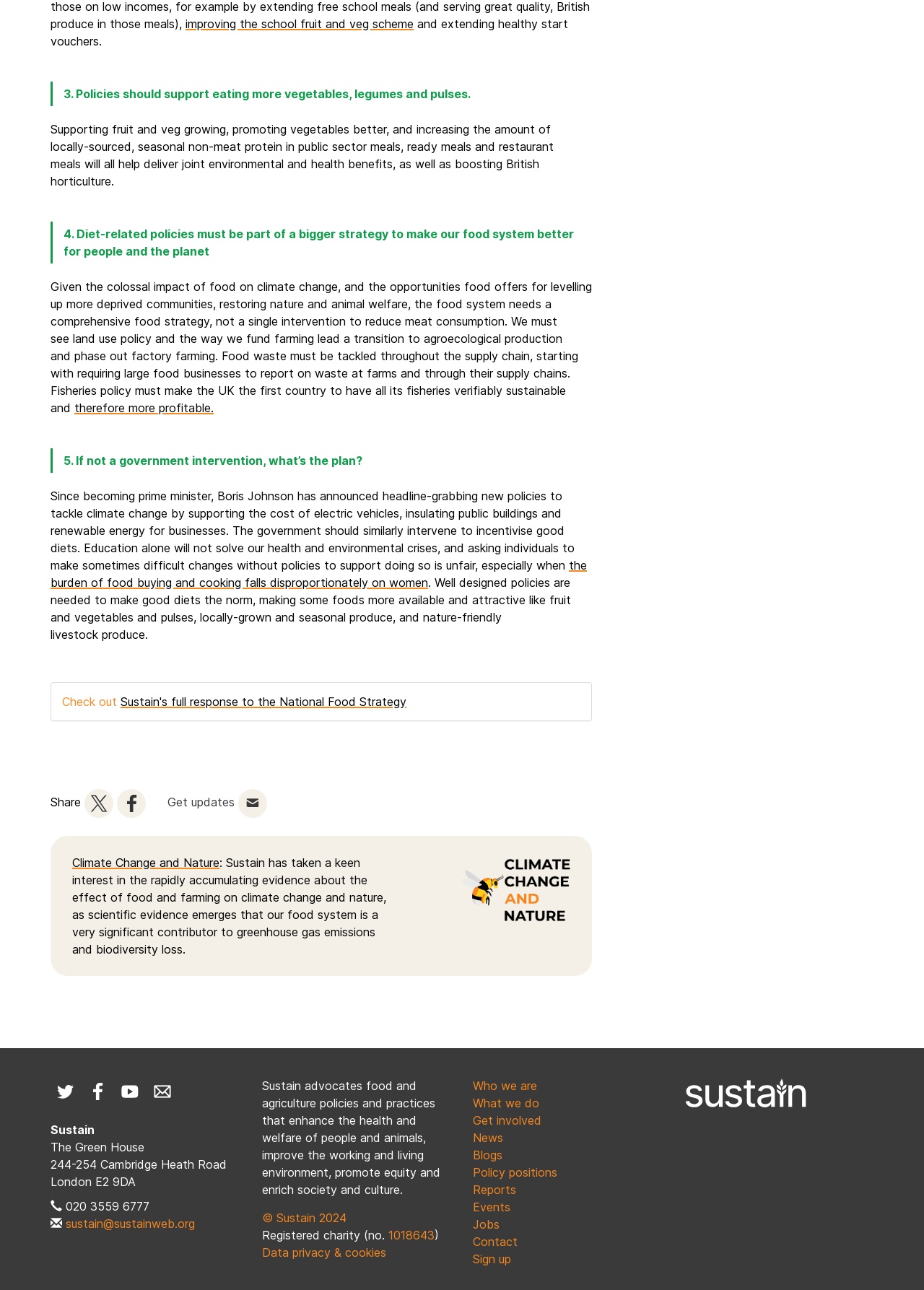Provide a one-word or one-phrase answer to the question:
What is the main topic of this webpage?

Food system